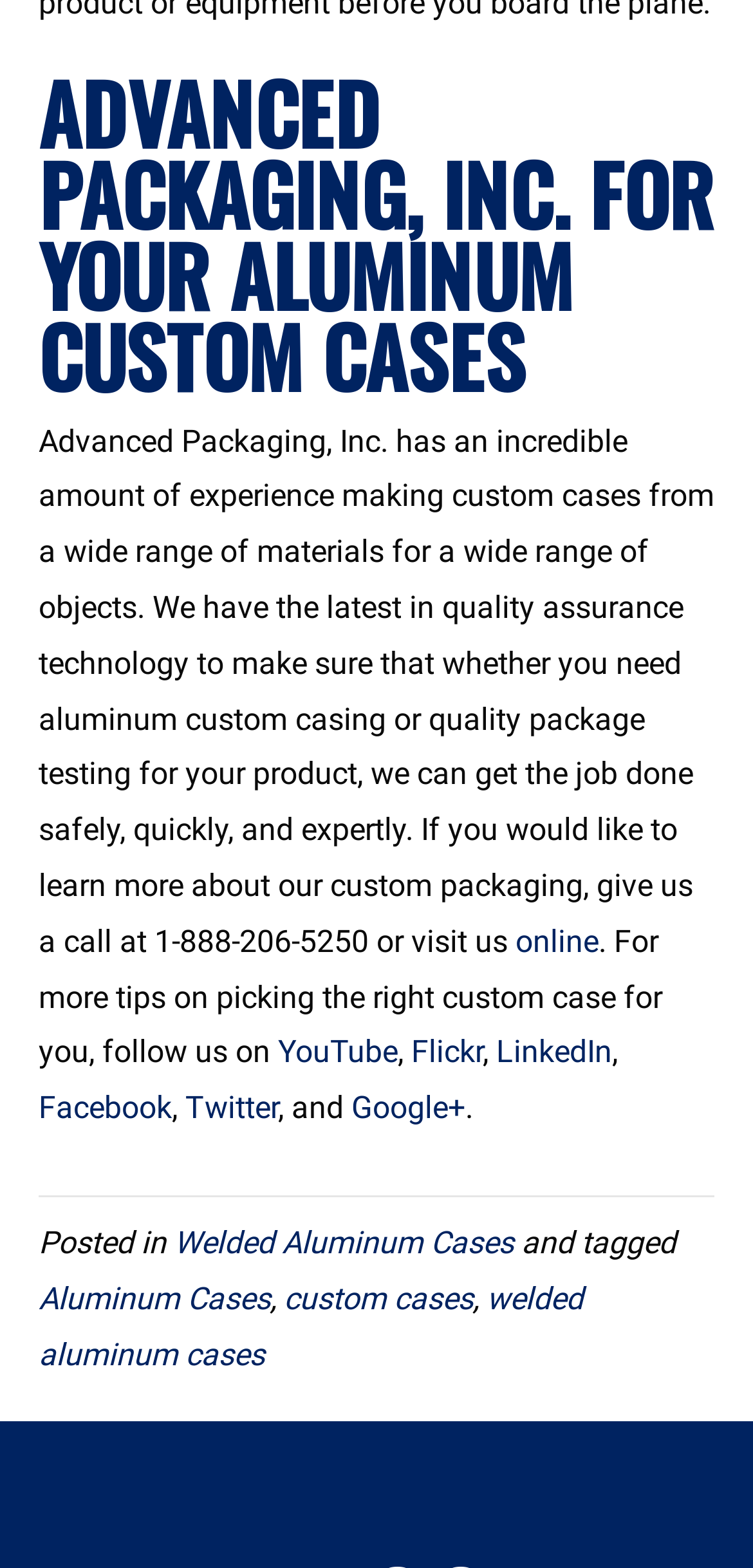What is the company's phone number?
Based on the image, answer the question with as much detail as possible.

The company's phone number can be found in the paragraph of text on the webpage, which mentions 'give us a call at 1-888-206-5250'.